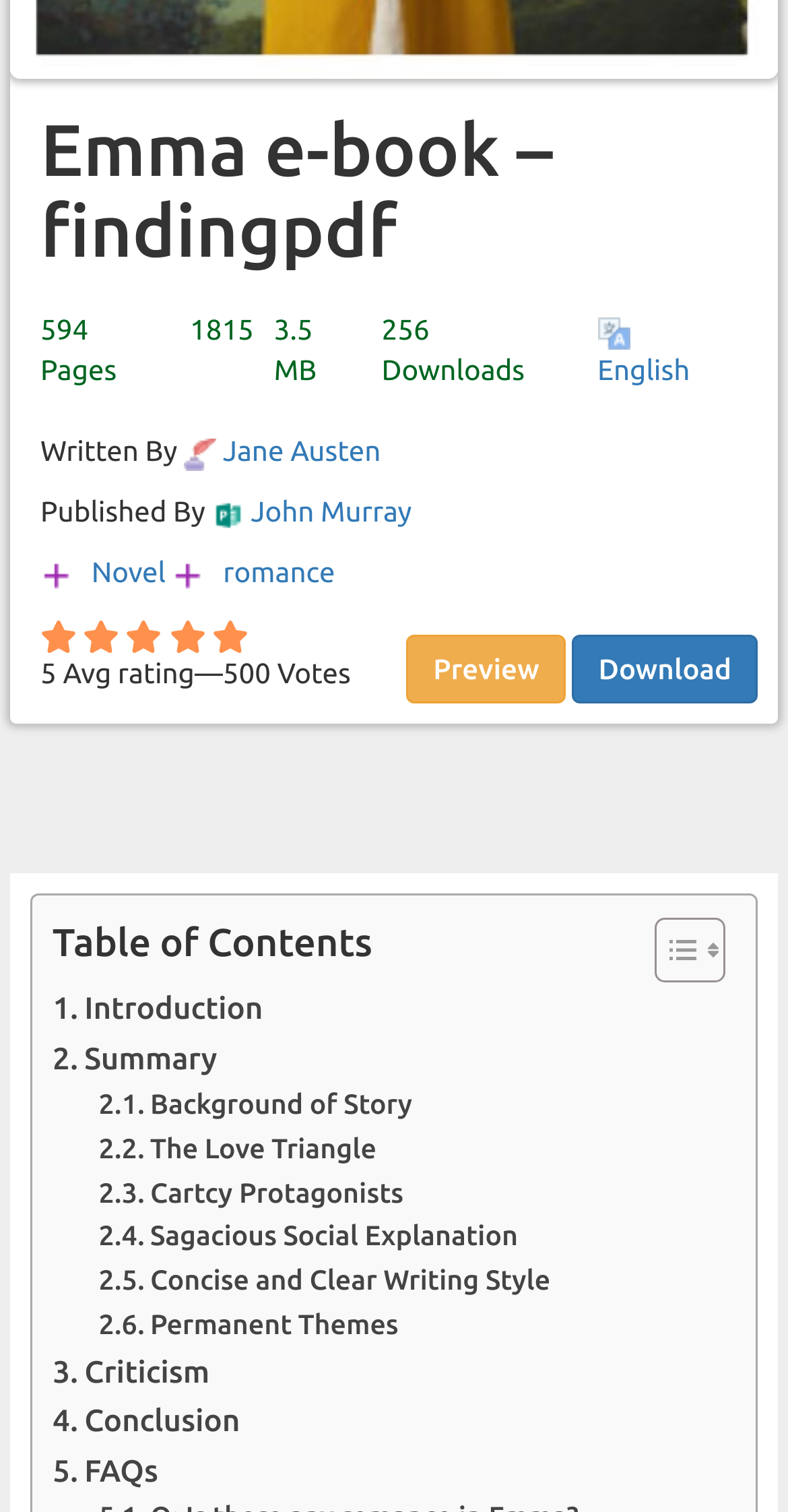What is the number of pages in the e-book?
Use the image to give a comprehensive and detailed response to the question.

The number of pages in the e-book can be found in the top section of the webpage, where it is written as '594 Pages'.